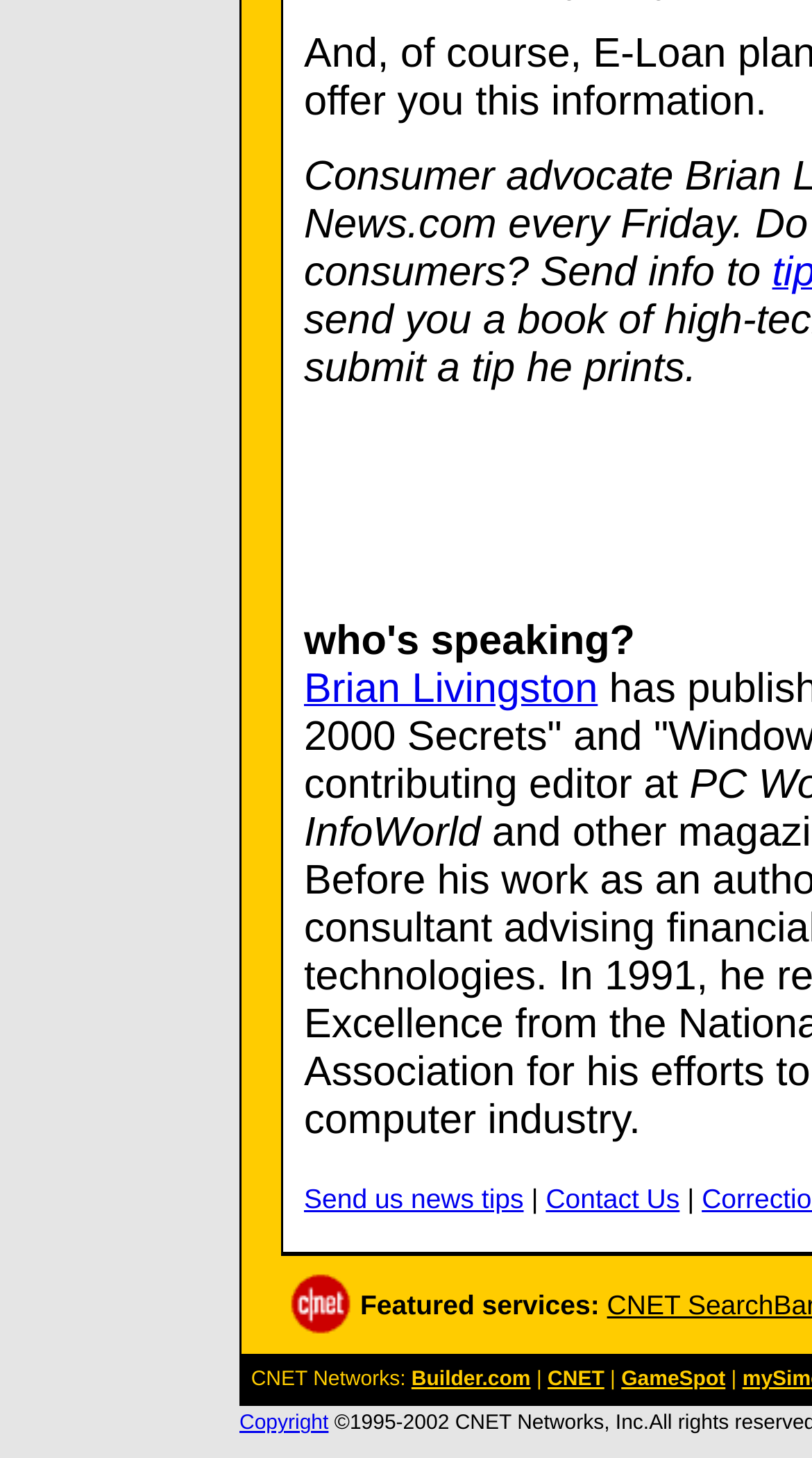Given the description of the UI element: "Contact Us", predict the bounding box coordinates in the form of [left, top, right, bottom], with each value being a float between 0 and 1.

[0.672, 0.811, 0.837, 0.833]